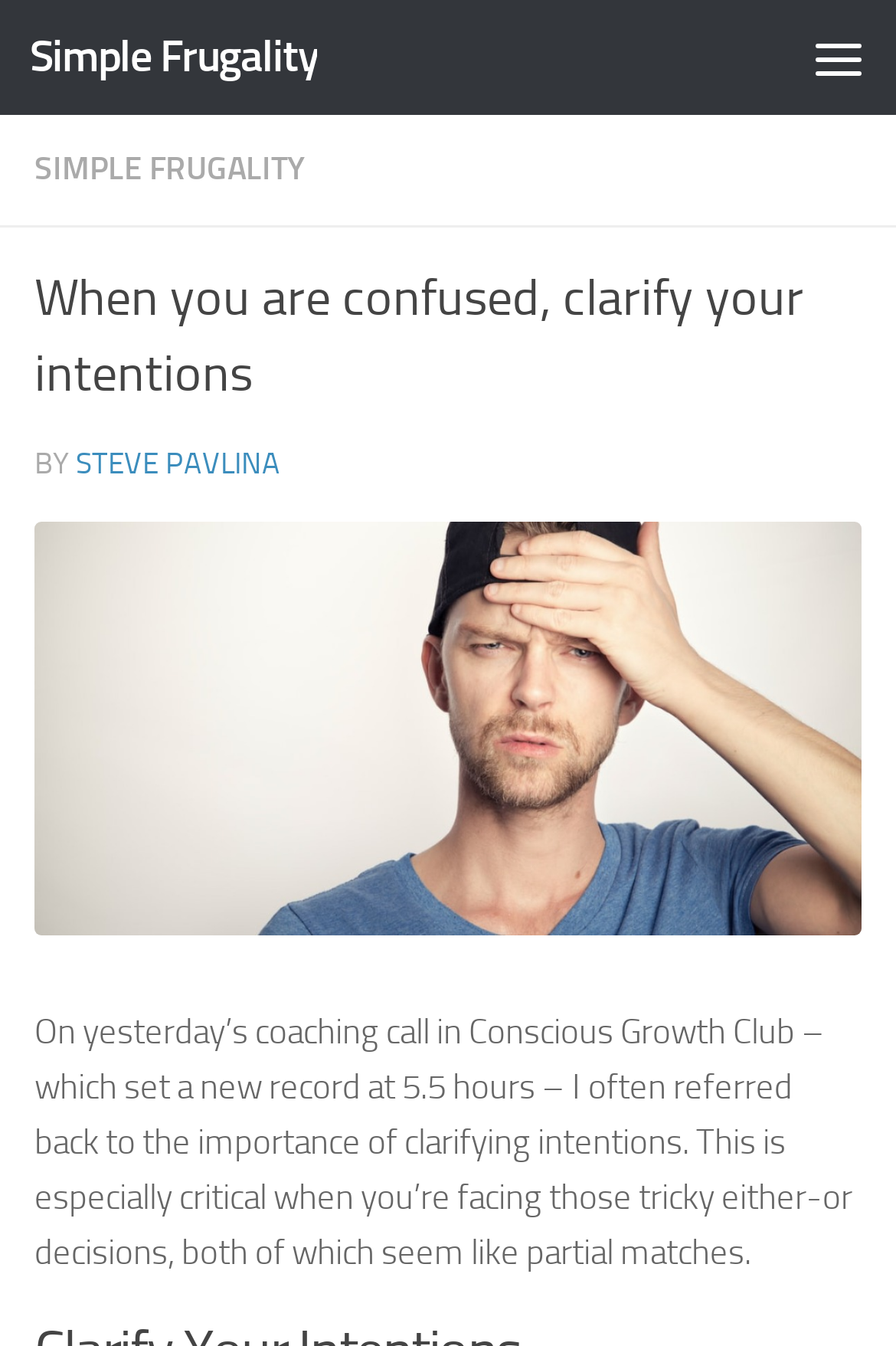Based on the element description parent_node: Simple Frugality title="Menu", identify the bounding box of the UI element in the given webpage screenshot. The coordinates should be in the format (top-left x, top-left y, bottom-right x, bottom-right y) and must be between 0 and 1.

[0.872, 0.0, 1.0, 0.085]